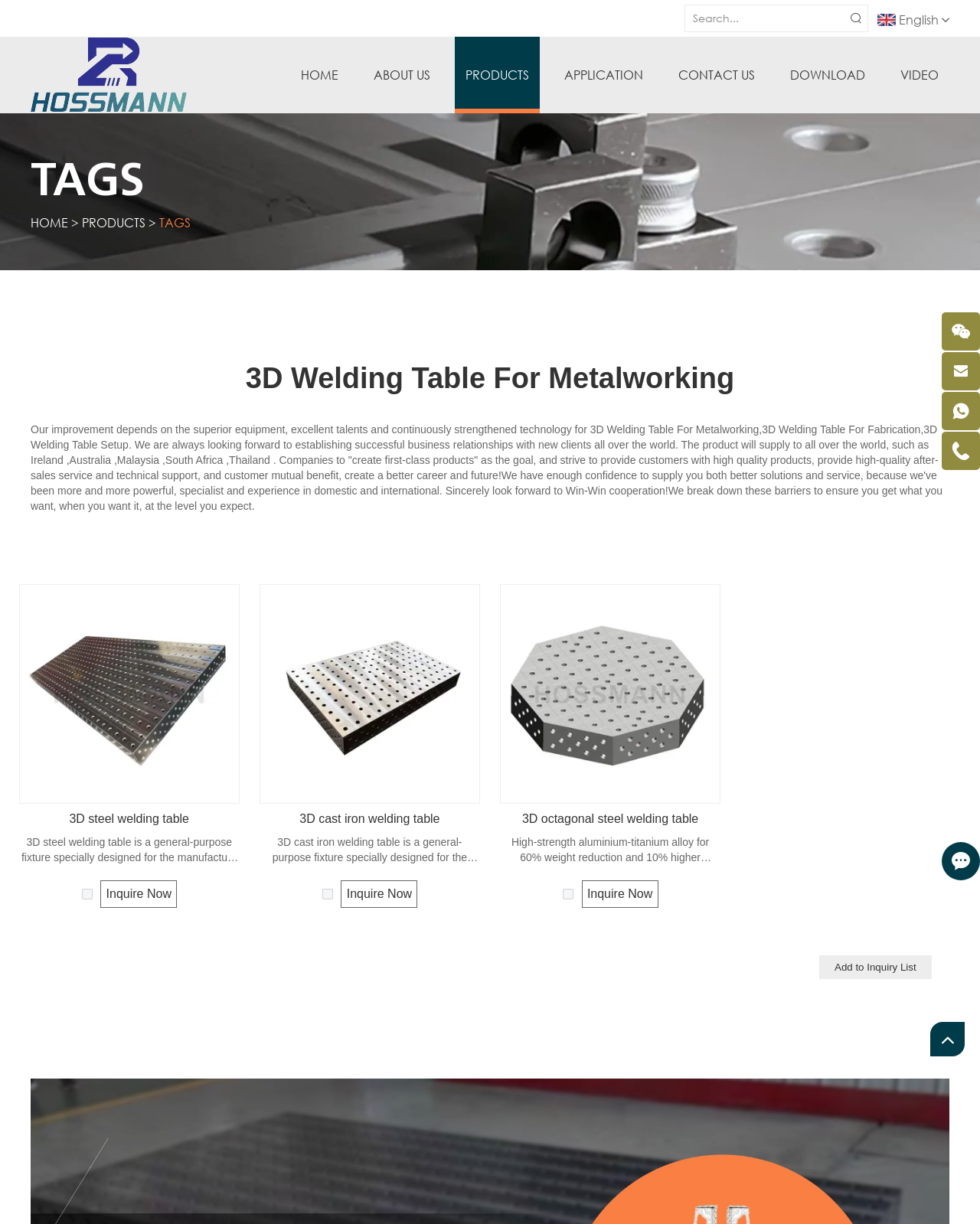From the element description Tags, predict the bounding box coordinates of the UI element. The coordinates must be specified in the format (top-left x, top-left y, bottom-right x, bottom-right y) and should be within the 0 to 1 range.

[0.162, 0.173, 0.195, 0.191]